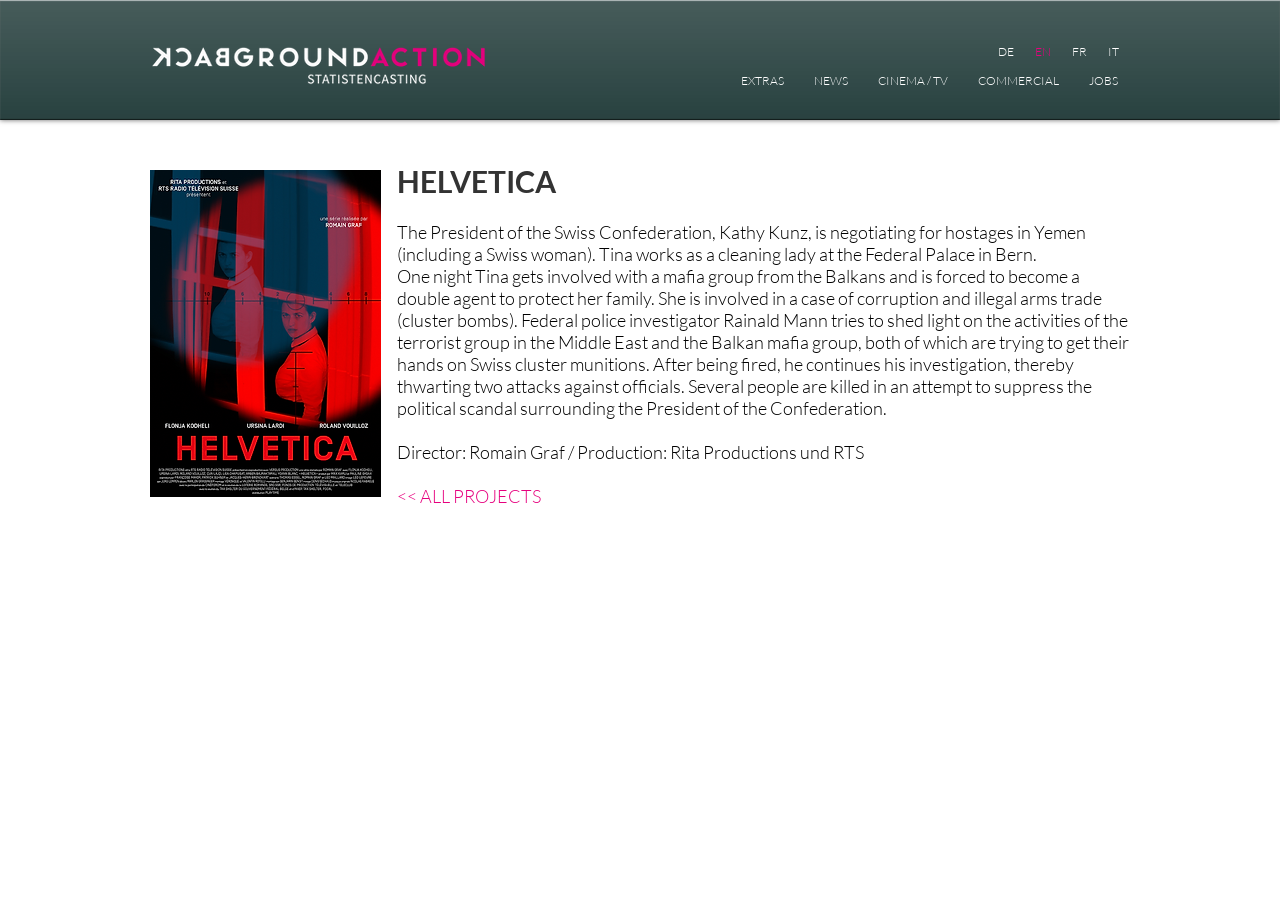How many language options are available?
Deliver a detailed and extensive answer to the question.

I counted the number of buttons in the language selector section, which are German, English, French, and Italian, so there are 4 language options available.